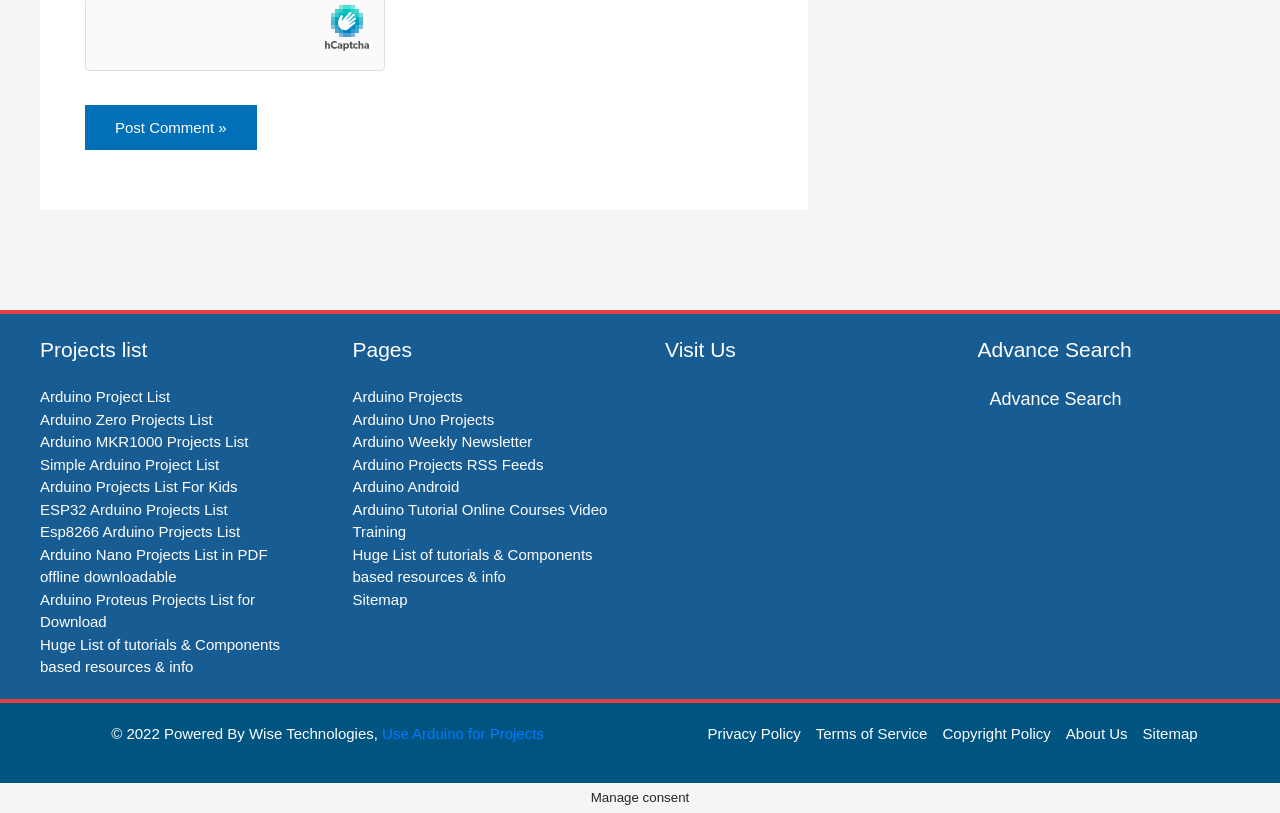Find the bounding box coordinates corresponding to the UI element with the description: "Arduino Weekly Newsletter". The coordinates should be formatted as [left, top, right, bottom], with values as floats between 0 and 1.

[0.275, 0.533, 0.416, 0.554]